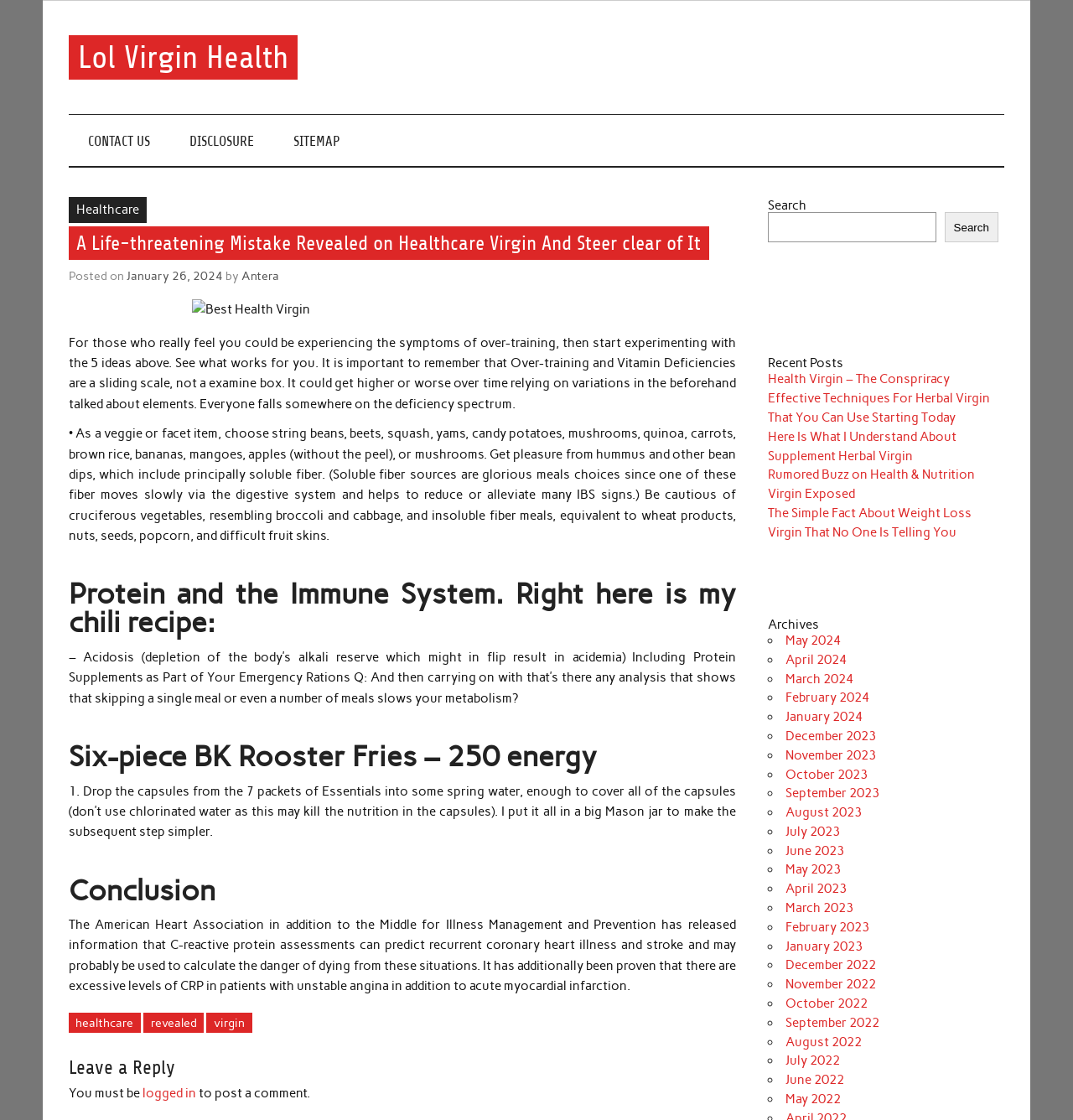Please respond to the question with a concise word or phrase:
What is the author of the latest article?

Antera